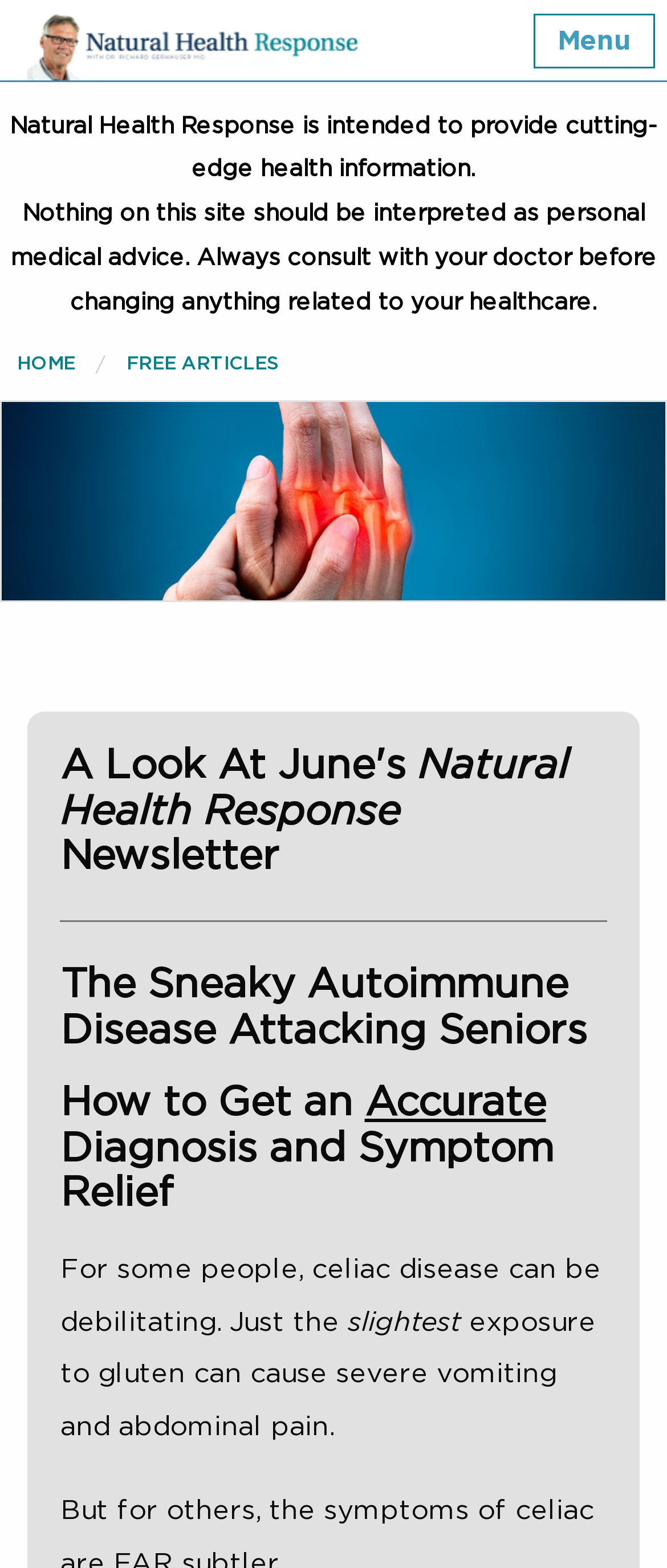Given the element description, predict the bounding box coordinates in the format (top-left x, top-left y, bottom-right x, bottom-right y), using floating point numbers between 0 and 1: Natural Health Response

[0.041, 0.008, 0.554, 0.051]